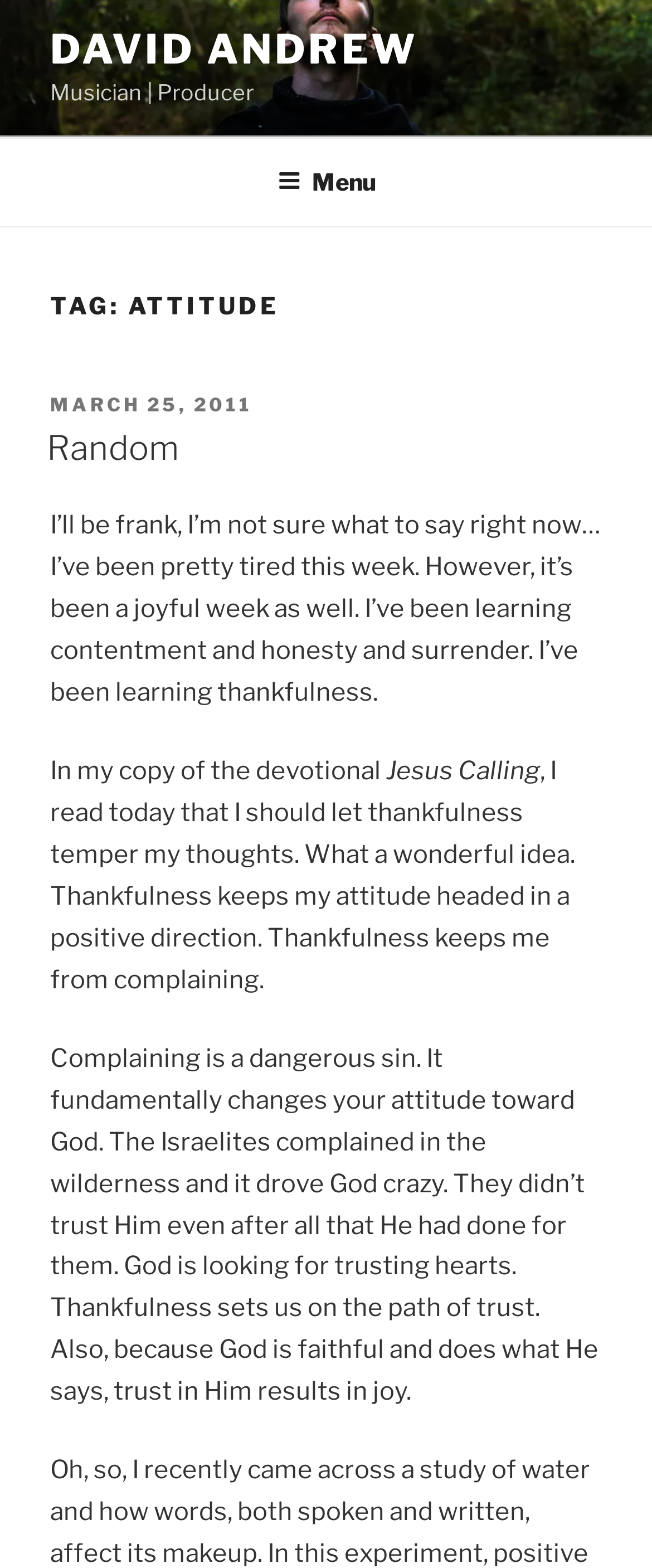Provide the bounding box coordinates of the HTML element this sentence describes: "Menu".

[0.388, 0.089, 0.612, 0.141]